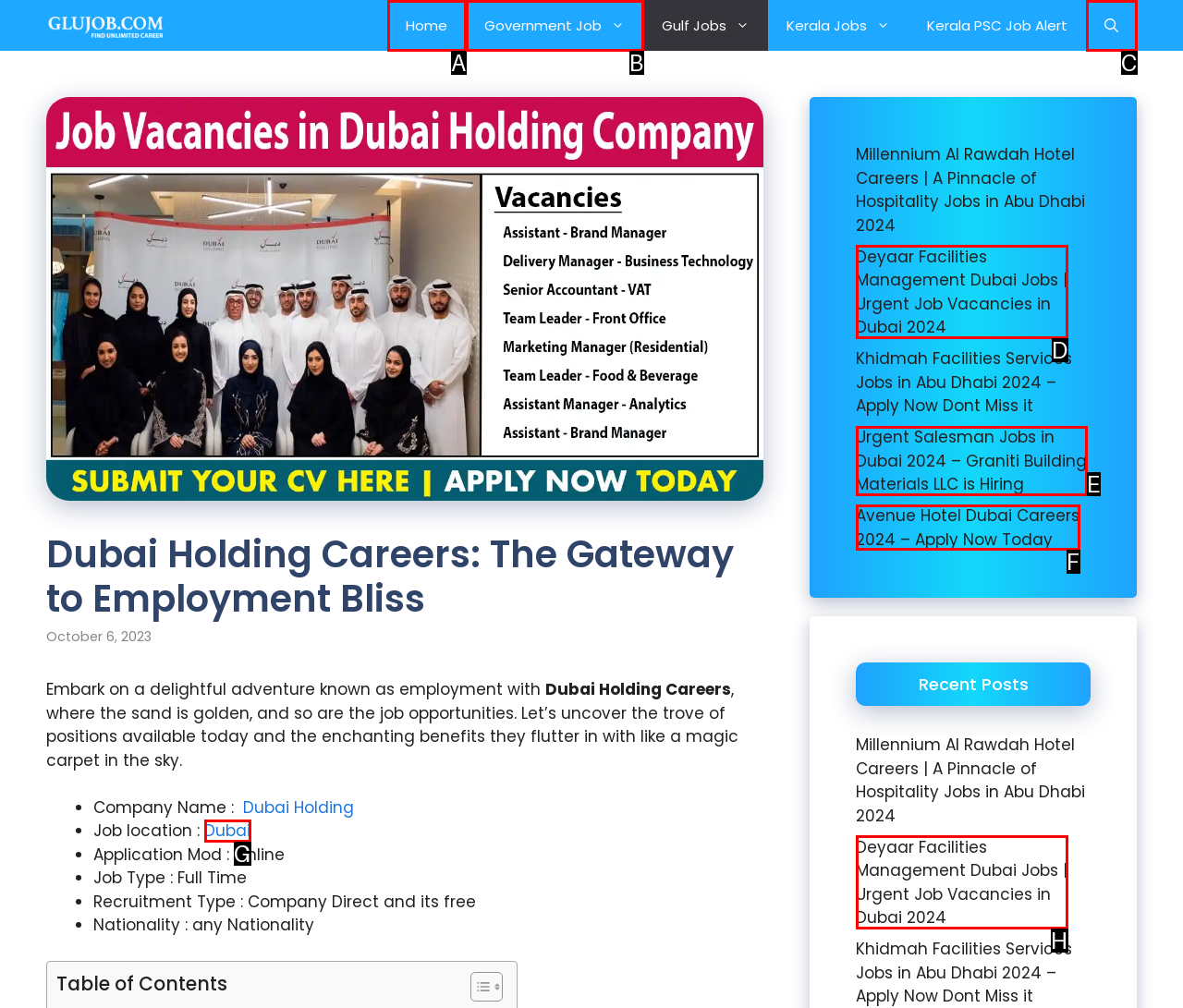Select the letter from the given choices that aligns best with the description: aria-label="Open Search Bar". Reply with the specific letter only.

C